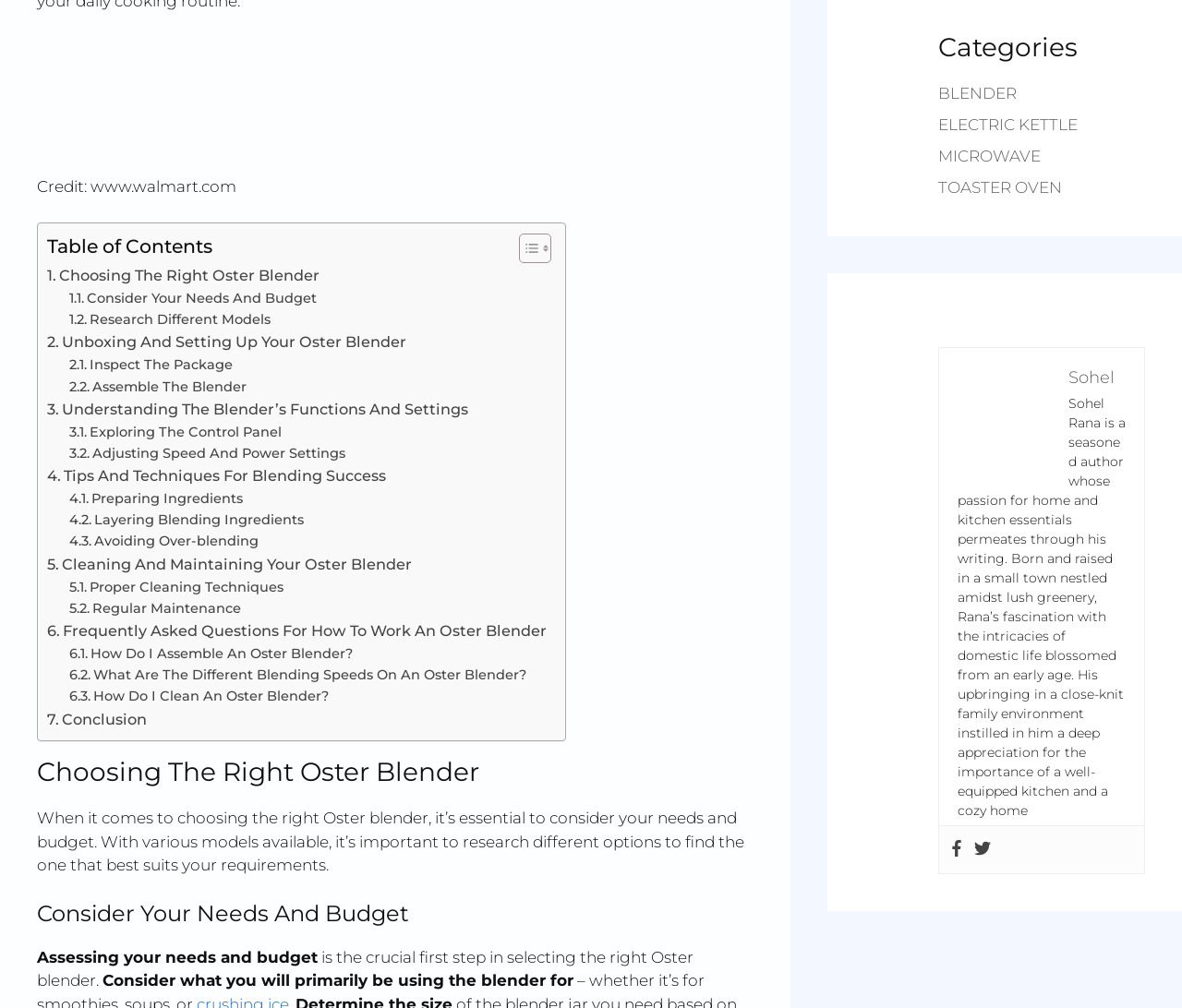Could you find the bounding box coordinates of the clickable area to complete this instruction: "Click on the 'Toggle Table of Content' button"?

[0.428, 0.797, 0.463, 0.828]